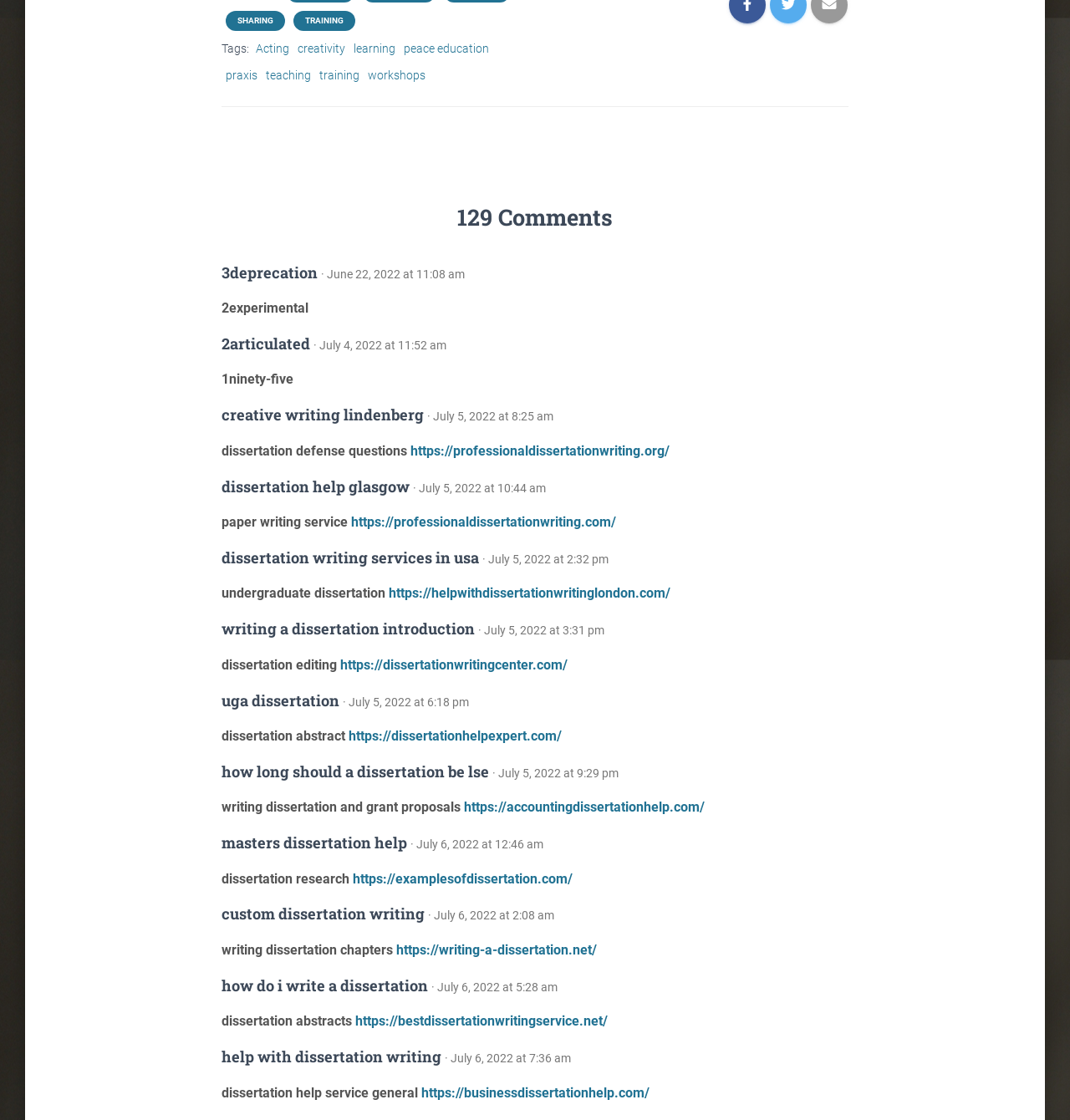Based on the element description custom dissertation writing, identify the bounding box coordinates for the UI element. The coordinates should be in the format (top-left x, top-left y, bottom-right x, bottom-right y) and within the 0 to 1 range.

[0.207, 0.807, 0.397, 0.825]